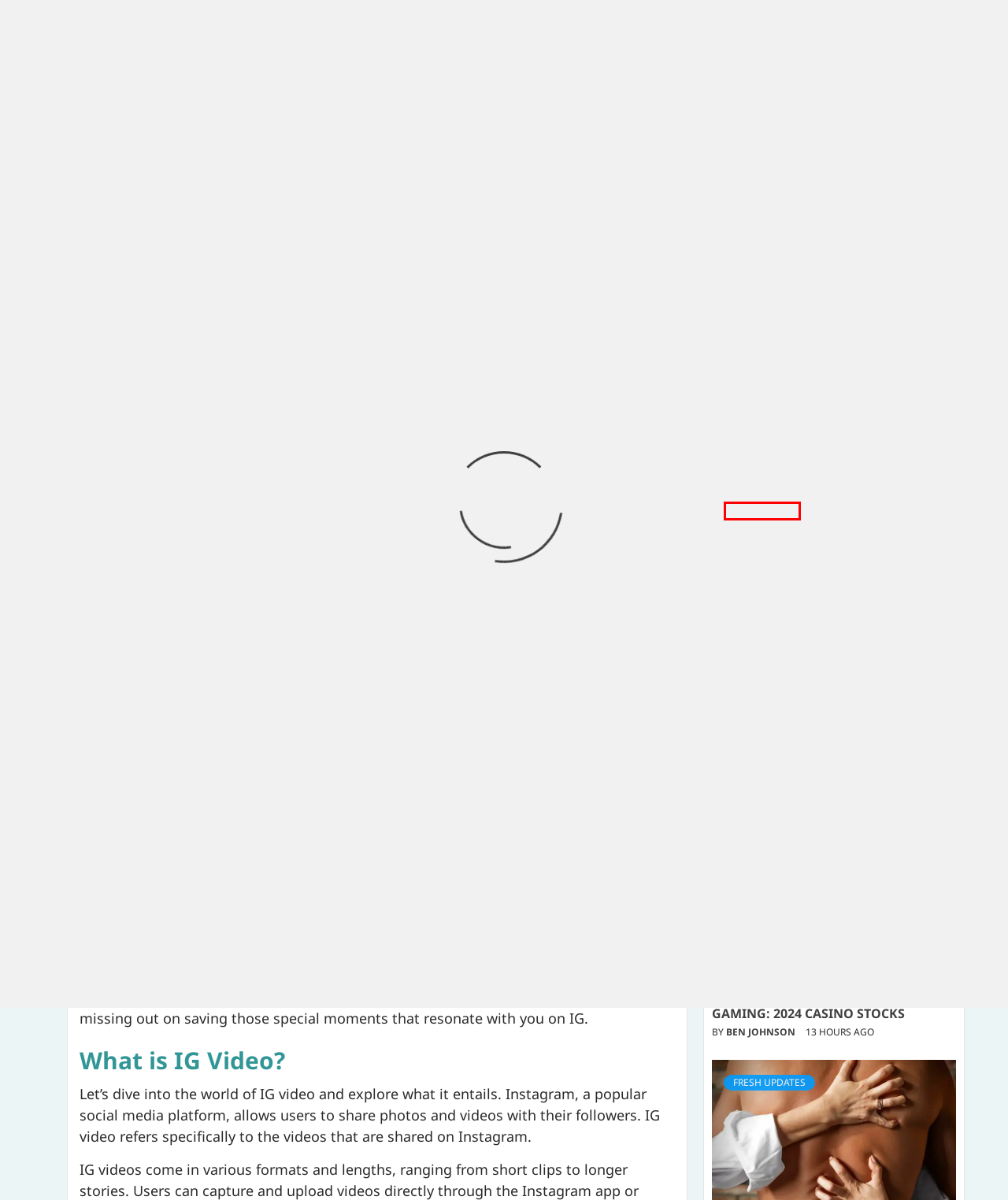Look at the screenshot of a webpage, where a red bounding box highlights an element. Select the best description that matches the new webpage after clicking the highlighted element. Here are the candidates:
A. Contact Us
B. Investing in the Future of Gaming: 2024 Casino Stocks
C. How To Invest
D. The Role of Cognitive Behavioral Therapy in Alcohol Use Disorder Recovery
E. Discover the Benefits of Mature Sex Contacts
F. Fresh Updates
G. Ben Johnson
H. Exploring the Way to Revival: Purchasing Cytocare for Ageless Beauty

G